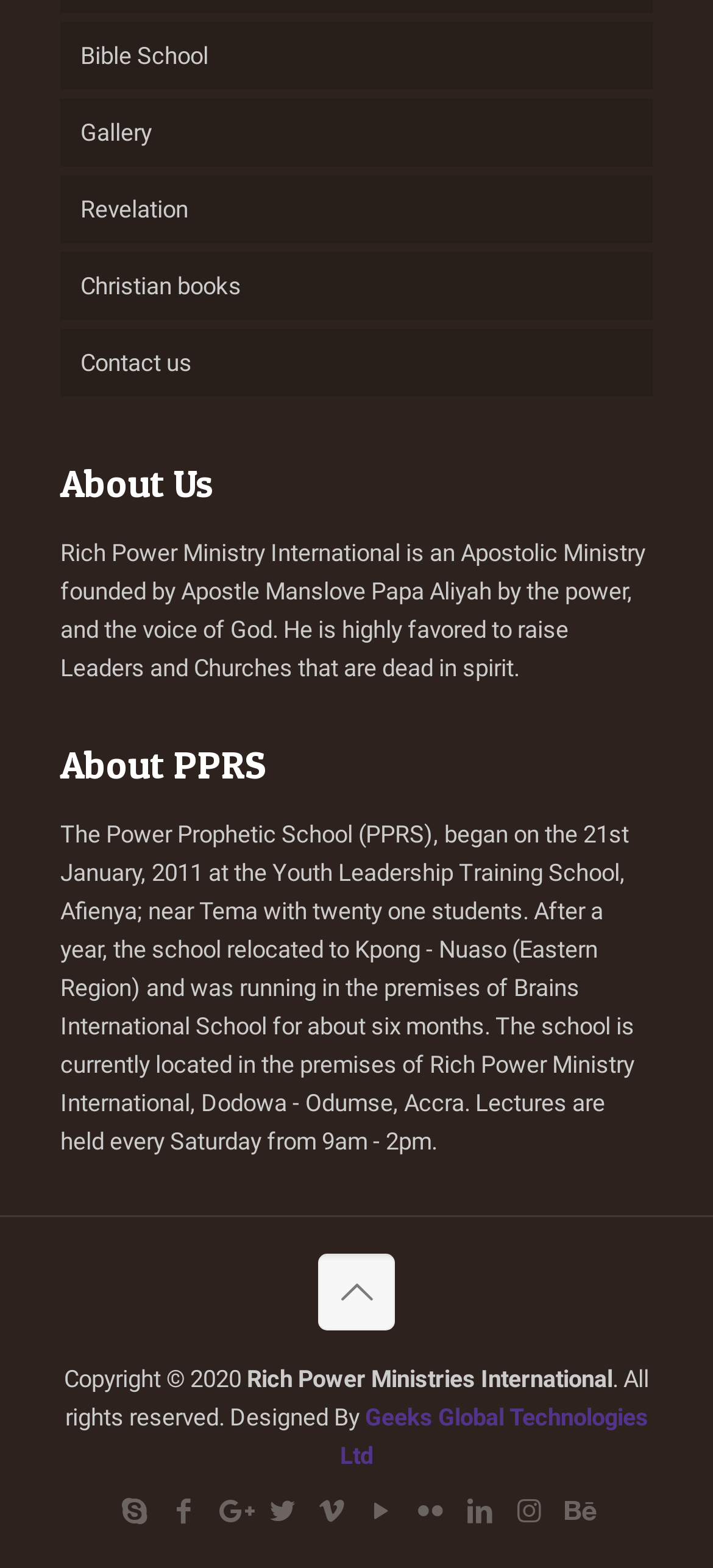What is the name of the ministry?
Provide a concise answer using a single word or phrase based on the image.

Rich Power Ministry International